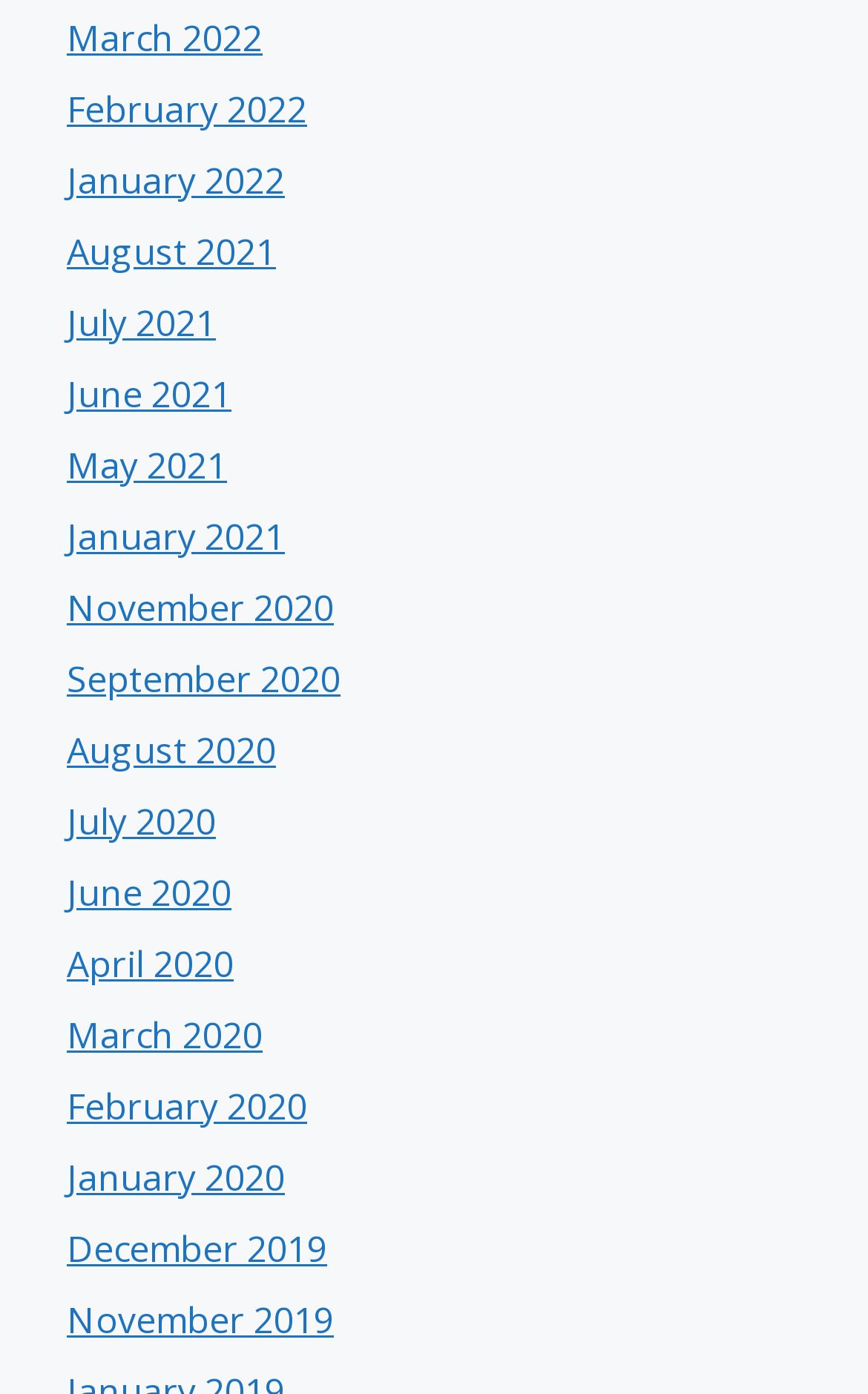Pinpoint the bounding box coordinates of the clickable element needed to complete the instruction: "view January 2022". The coordinates should be provided as four float numbers between 0 and 1: [left, top, right, bottom].

[0.077, 0.111, 0.328, 0.146]